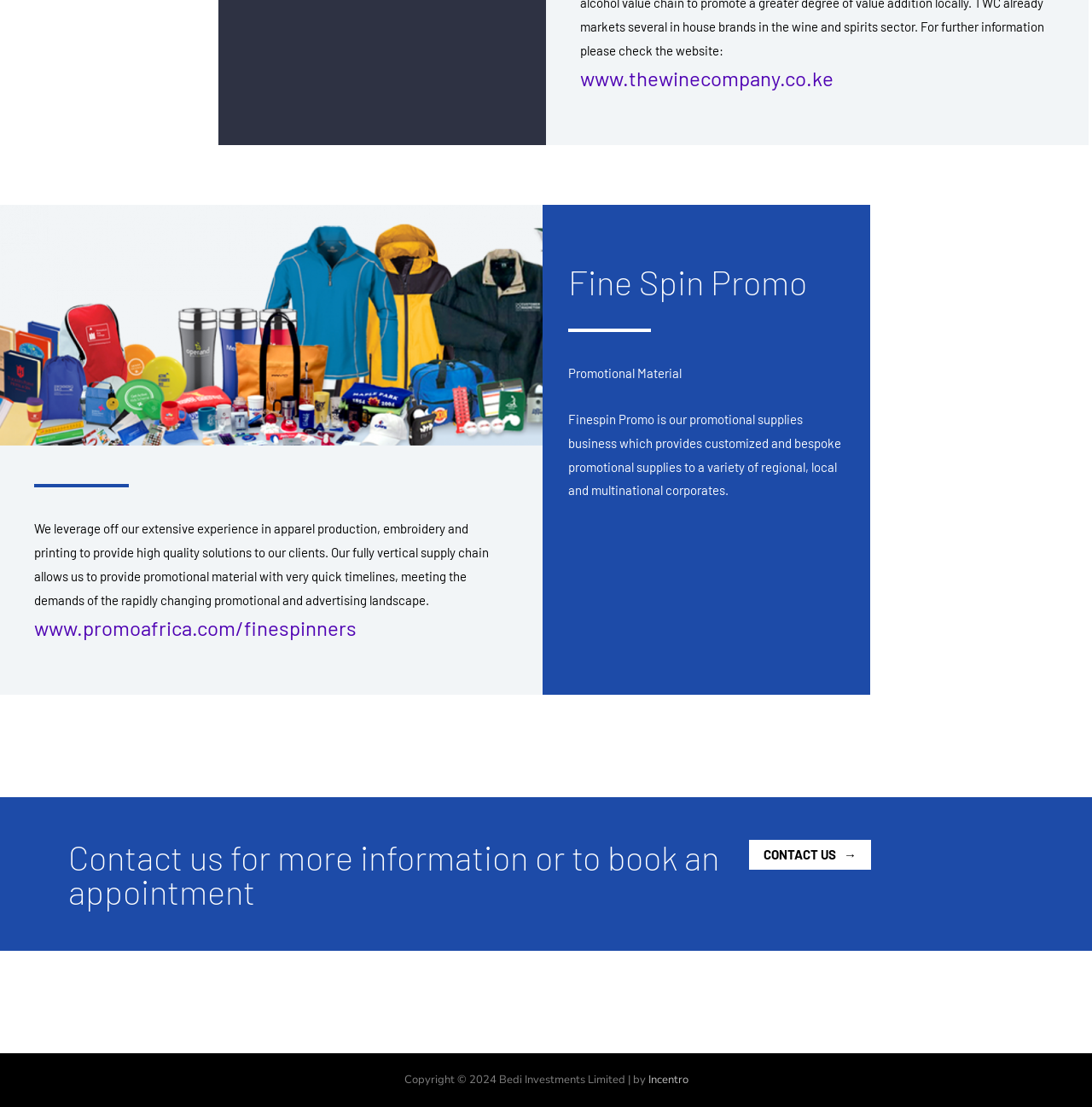What is the purpose of the 'CONTACT US' button?
Observe the image and answer the question with a one-word or short phrase response.

To book an appointment